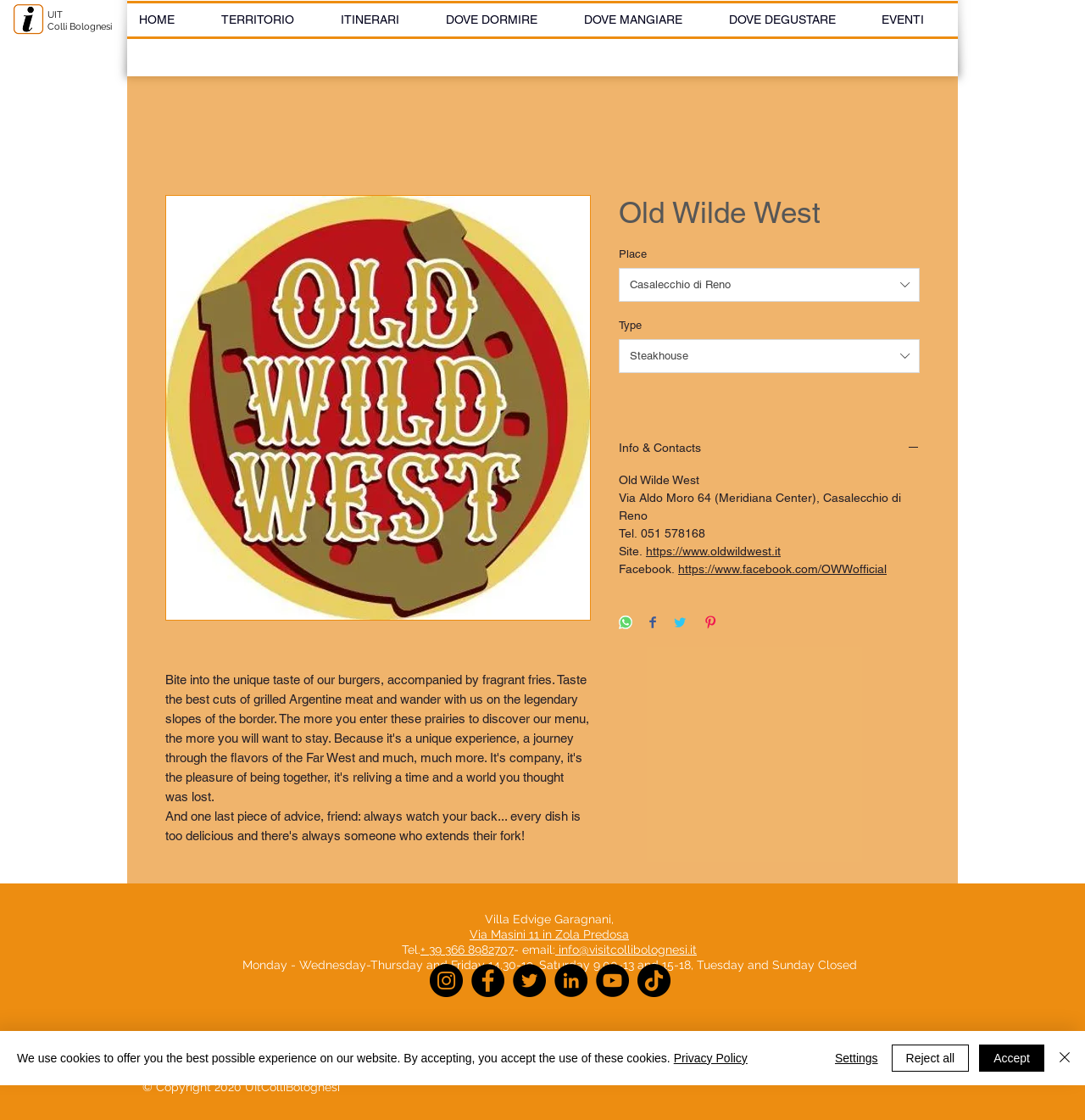Using the provided element description: "DOVE DORMIRE", identify the bounding box coordinates. The coordinates should be four floats between 0 and 1 in the order [left, top, right, bottom].

[0.4, 0.003, 0.527, 0.033]